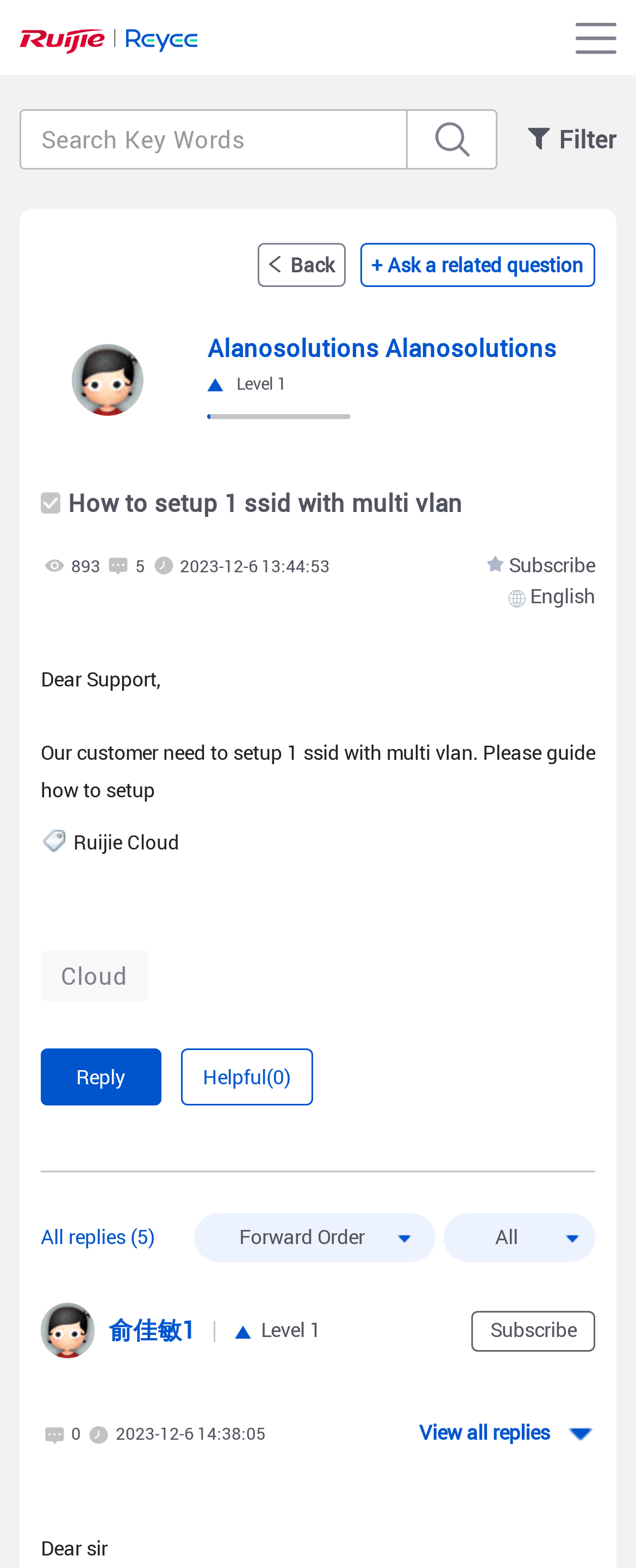Find the bounding box coordinates of the clickable area required to complete the following action: "Subscribe to the topic".

[0.763, 0.352, 0.936, 0.369]